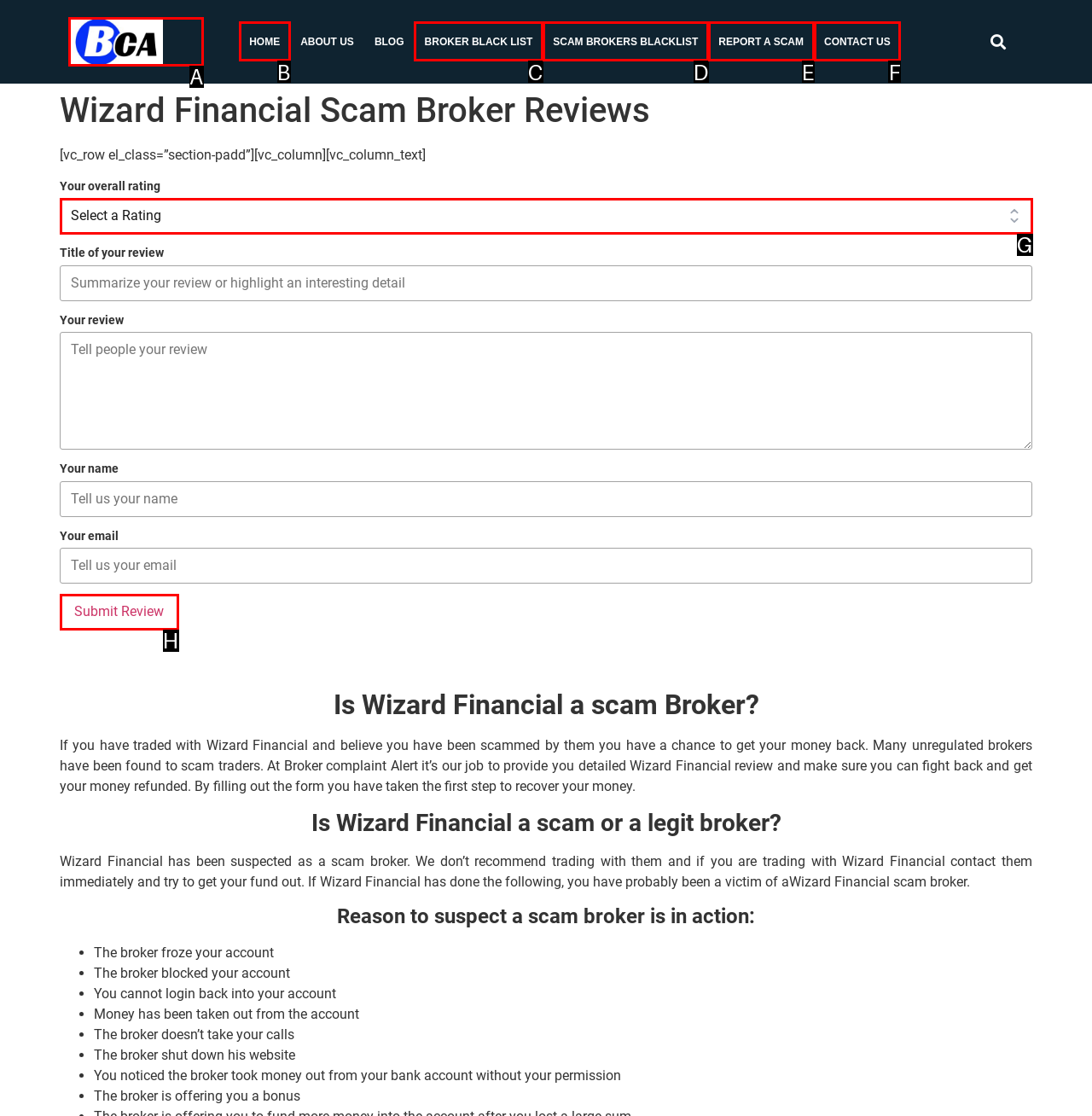Based on the element description: Contact Us, choose the best matching option. Provide the letter of the option directly.

F